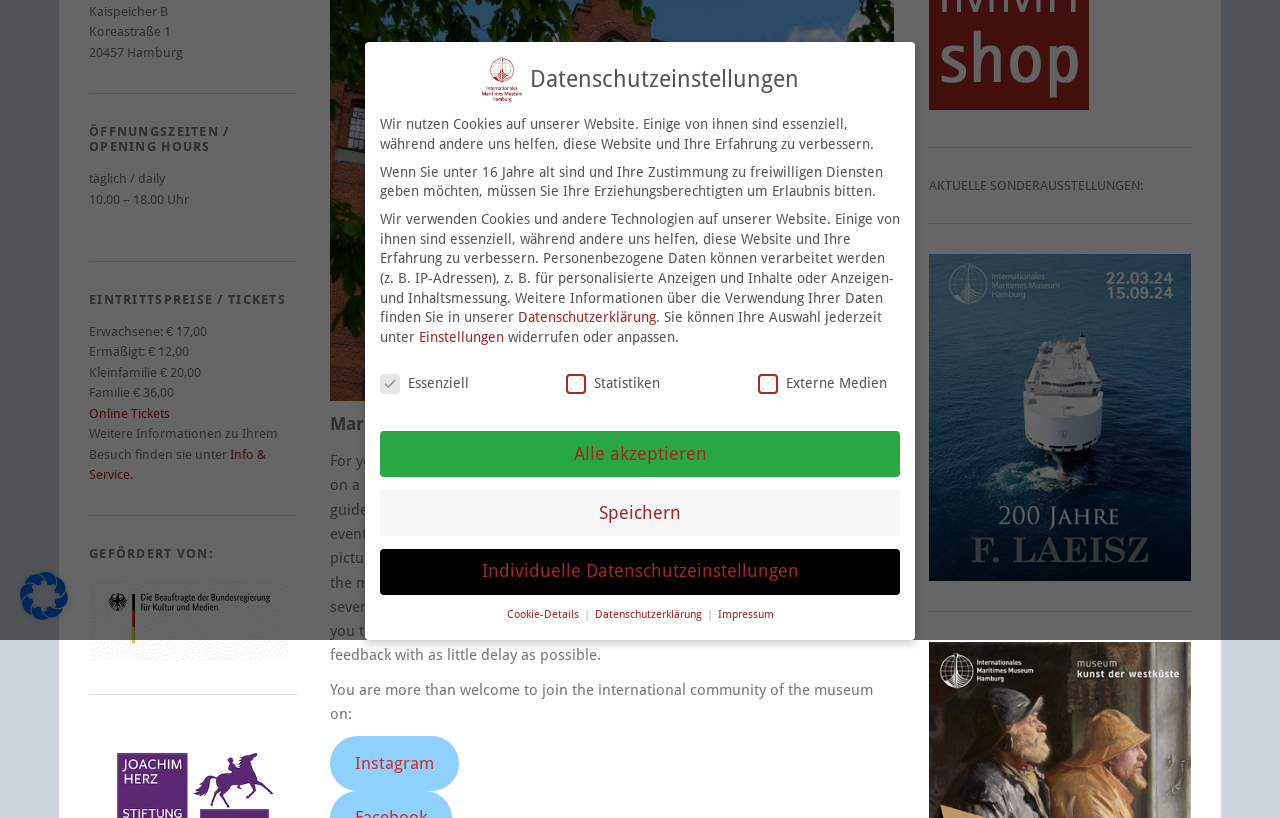Based on the element description: "aria-label="Twitter Clean"", identify the bounding box coordinates for this UI element. The coordinates must be four float numbers between 0 and 1, listed as [left, top, right, bottom].

None